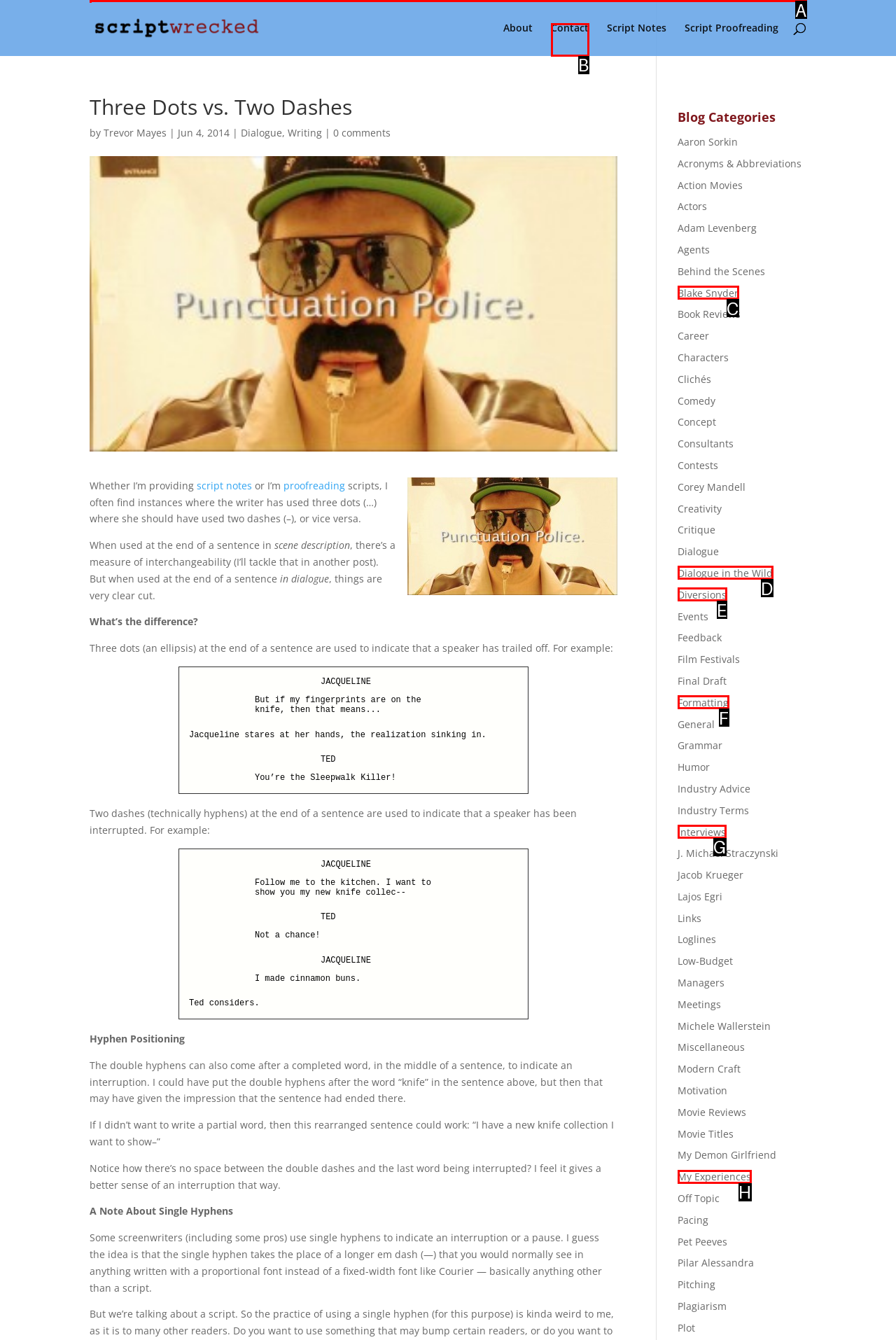Select the HTML element to finish the task: search for something Reply with the letter of the correct option.

A